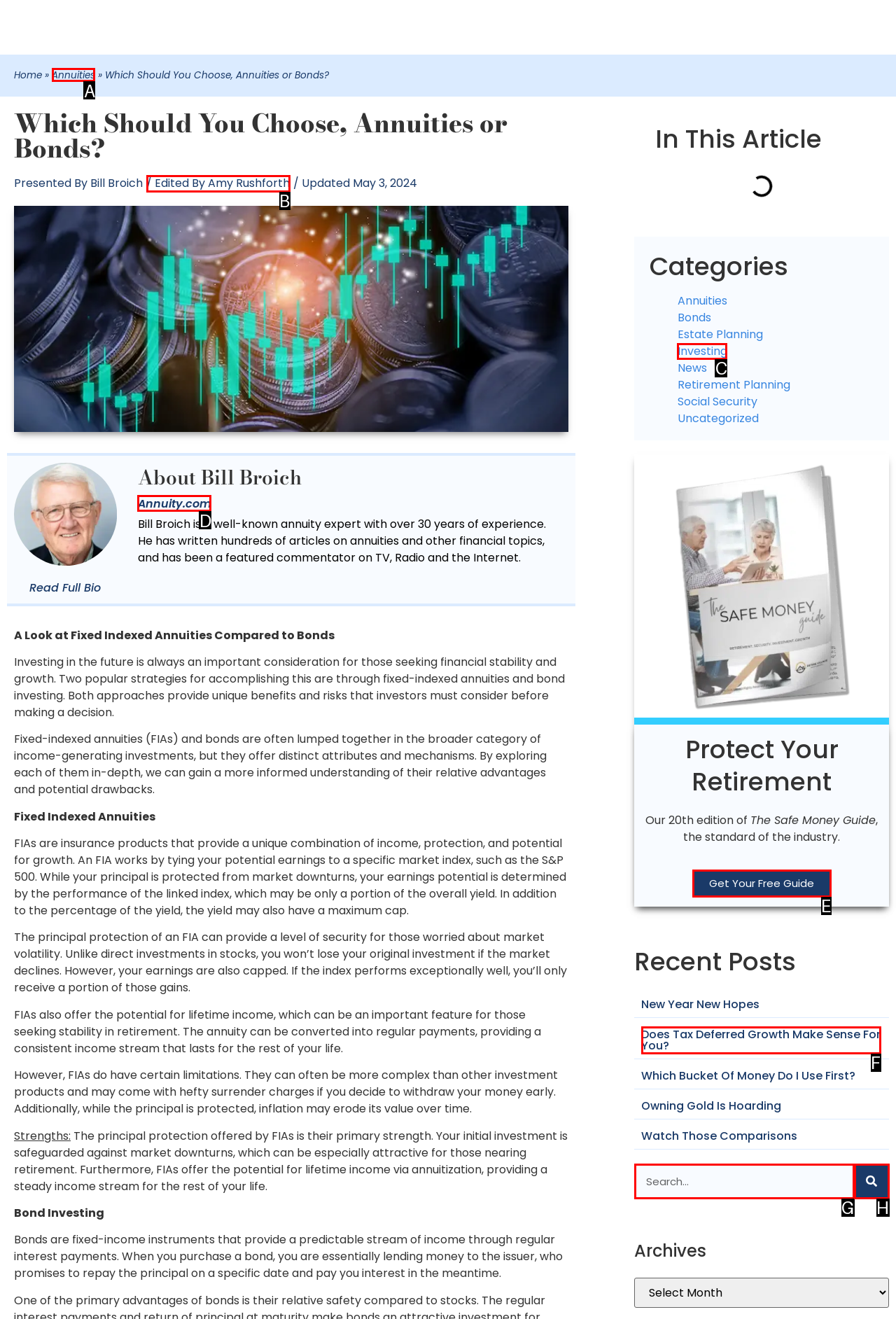Tell me which one HTML element you should click to complete the following task: Learn about annuities
Answer with the option's letter from the given choices directly.

A